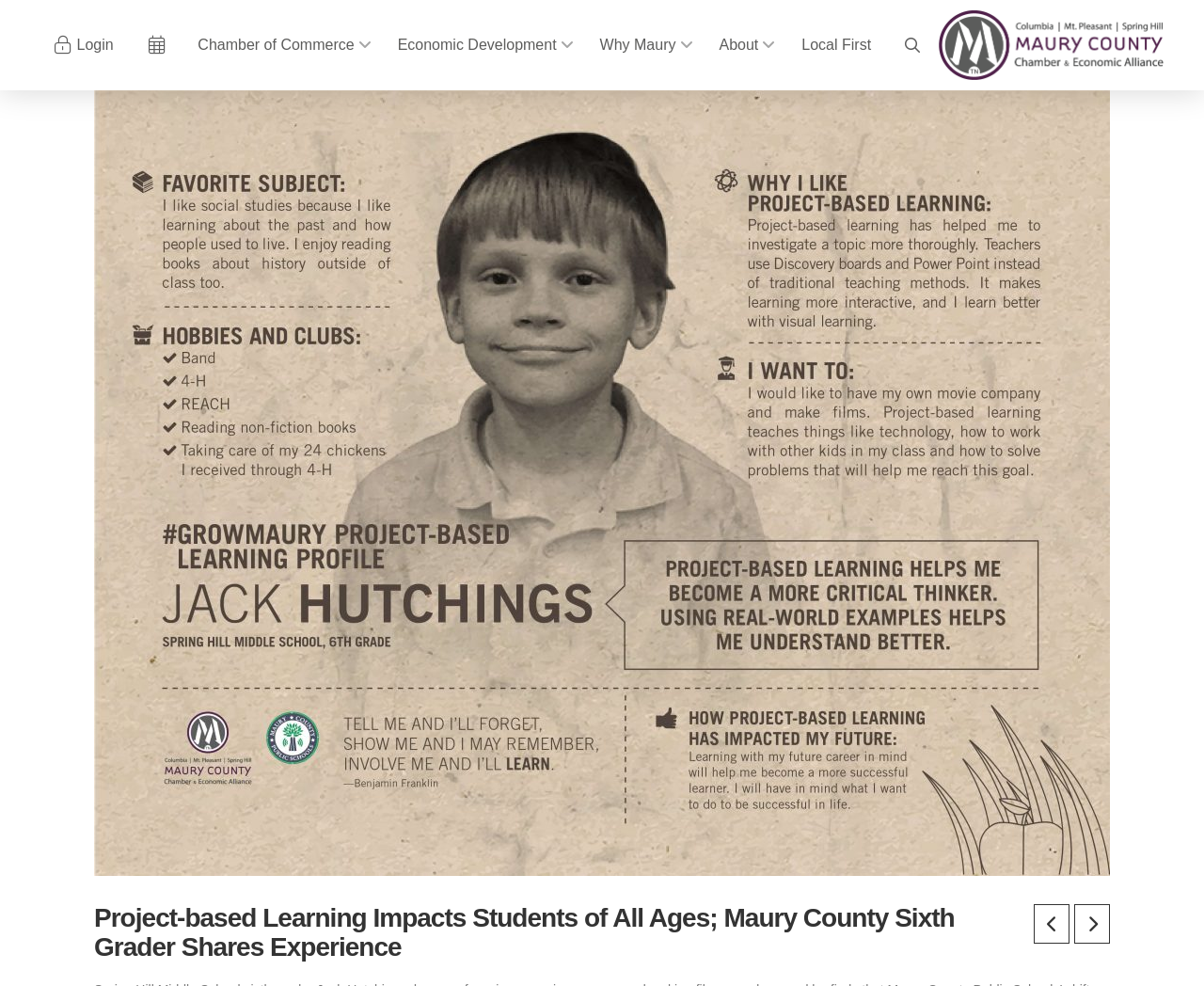Given the content of the image, can you provide a detailed answer to the question?
What is the logo of Maury Alliance?

I found the logo by looking at the image element with the description 'Maury Alliance logo' which is a child of the link element with the same description. This logo is likely the logo of Maury Alliance.